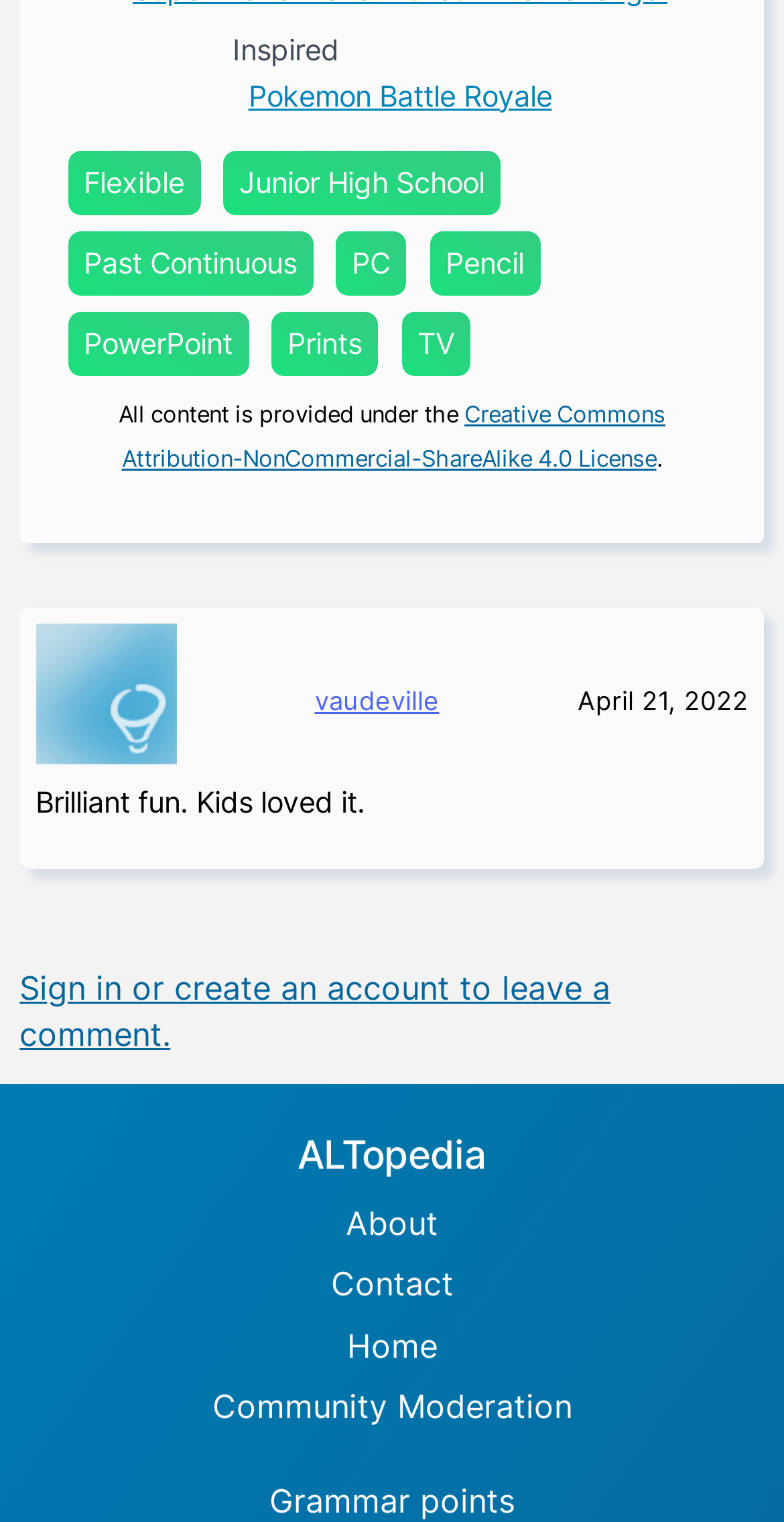Find the bounding box coordinates of the area that needs to be clicked in order to achieve the following instruction: "Click on Pokemon Battle Royale". The coordinates should be specified as four float numbers between 0 and 1, i.e., [left, top, right, bottom].

[0.317, 0.051, 0.704, 0.073]